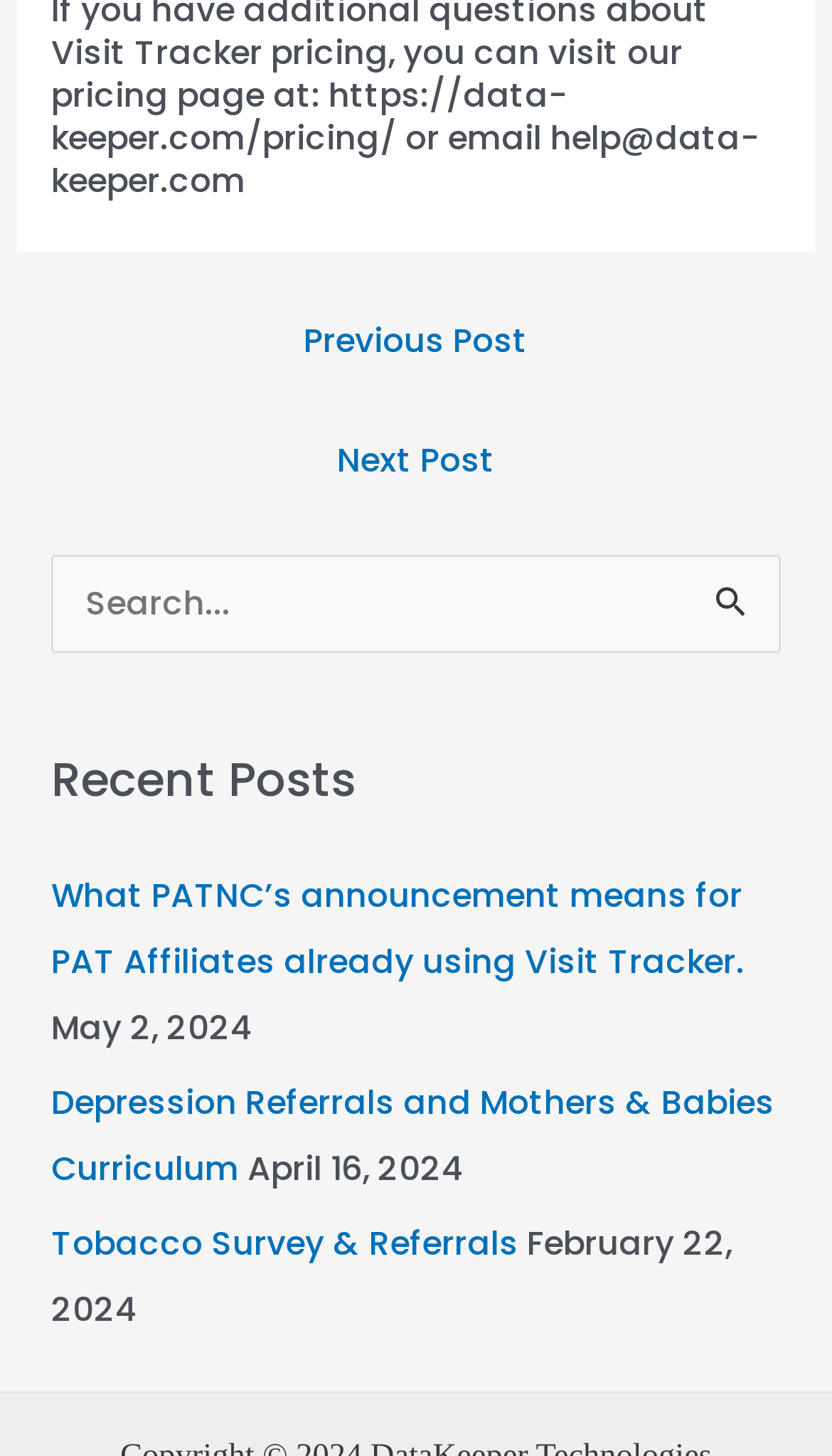Specify the bounding box coordinates of the area that needs to be clicked to achieve the following instruction: "Read 'What PATNC’s announcement means for PAT Affiliates already using Visit Tracker.'".

[0.061, 0.6, 0.895, 0.676]